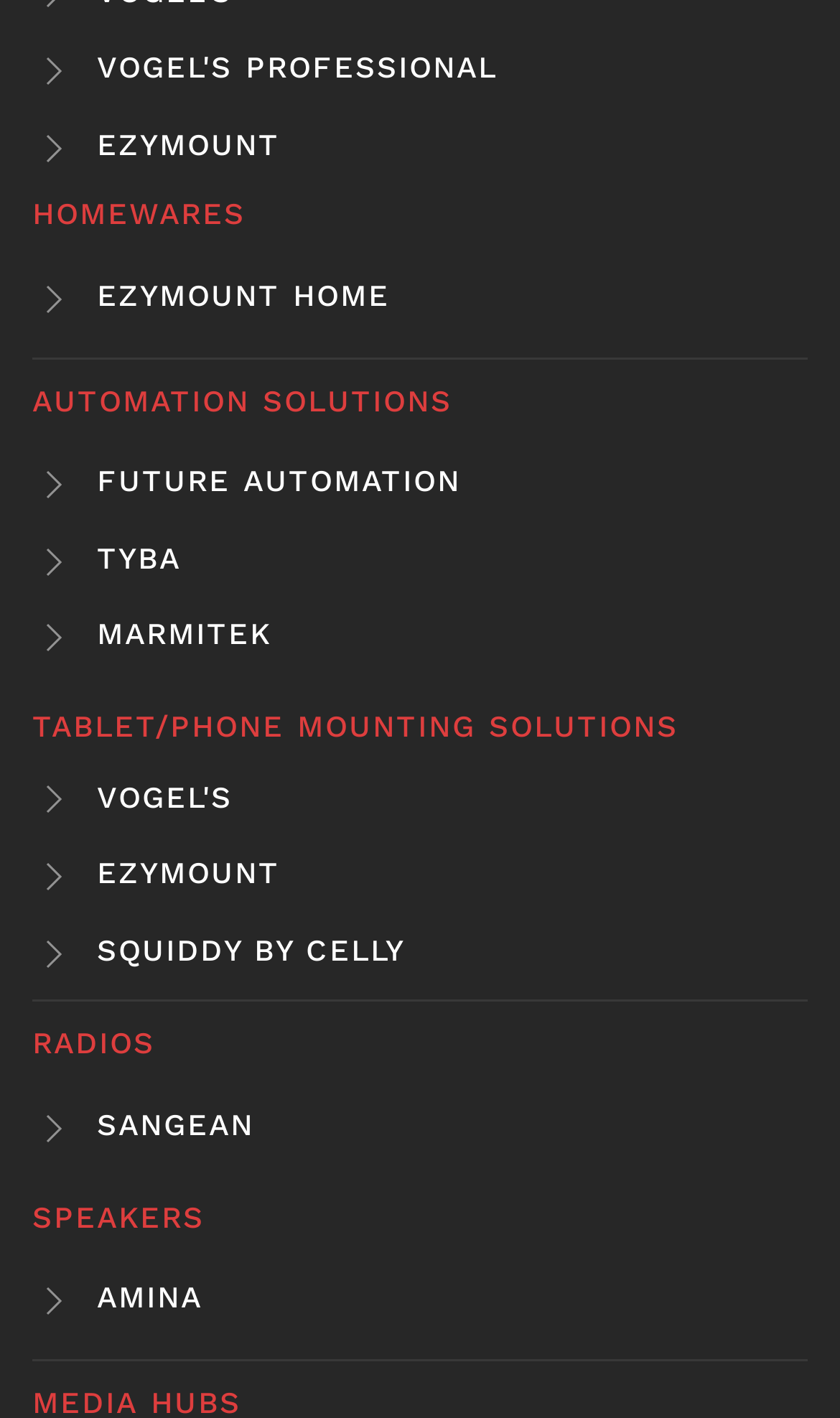Find the bounding box coordinates of the area to click in order to follow the instruction: "Check out AMINA".

[0.038, 0.896, 0.962, 0.935]